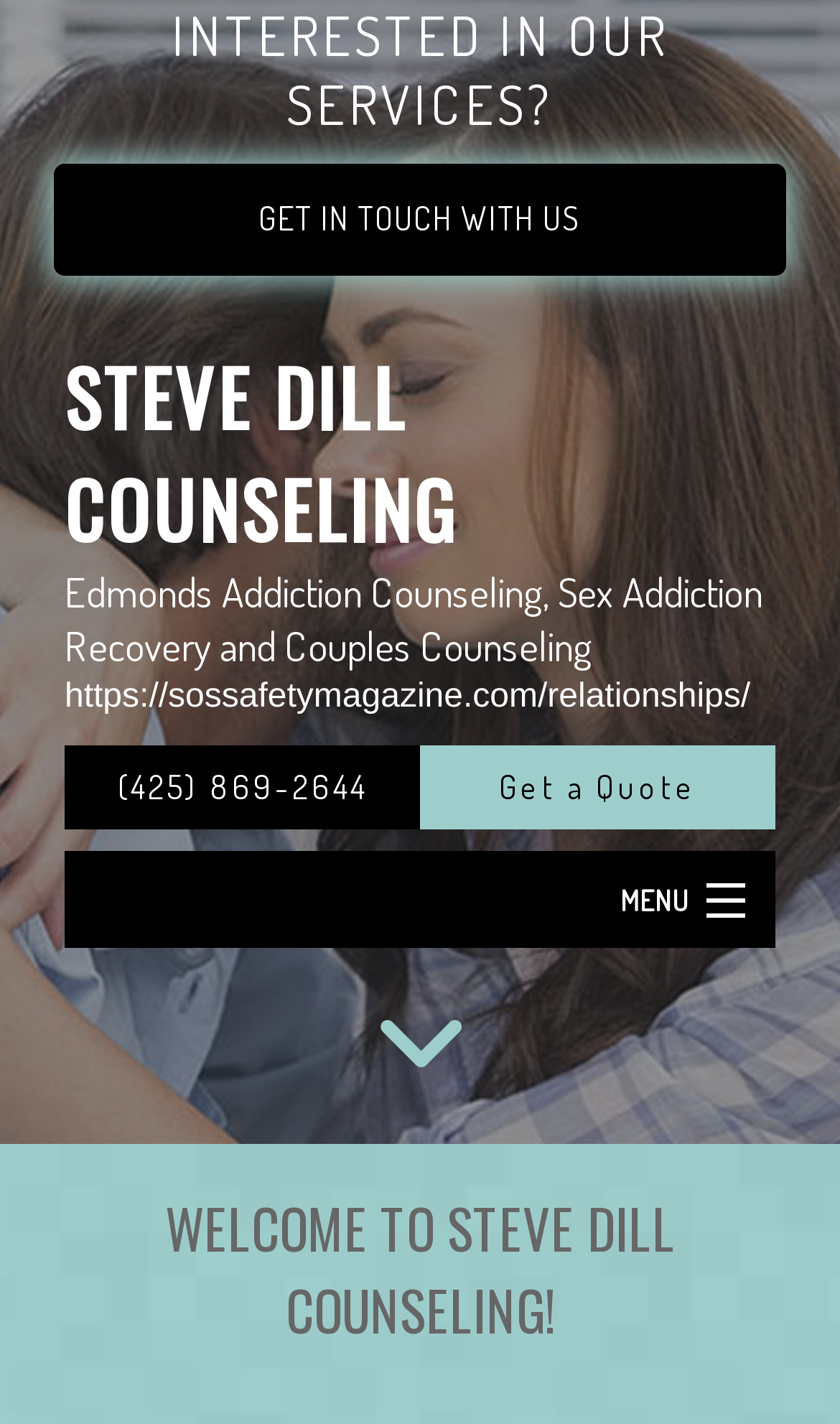Return the bounding box coordinates of the UI element that corresponds to this description: "Steve Dill Counseling". The coordinates must be given as four float numbers in the range of 0 and 1, [left, top, right, bottom].

[0.077, 0.239, 0.923, 0.396]